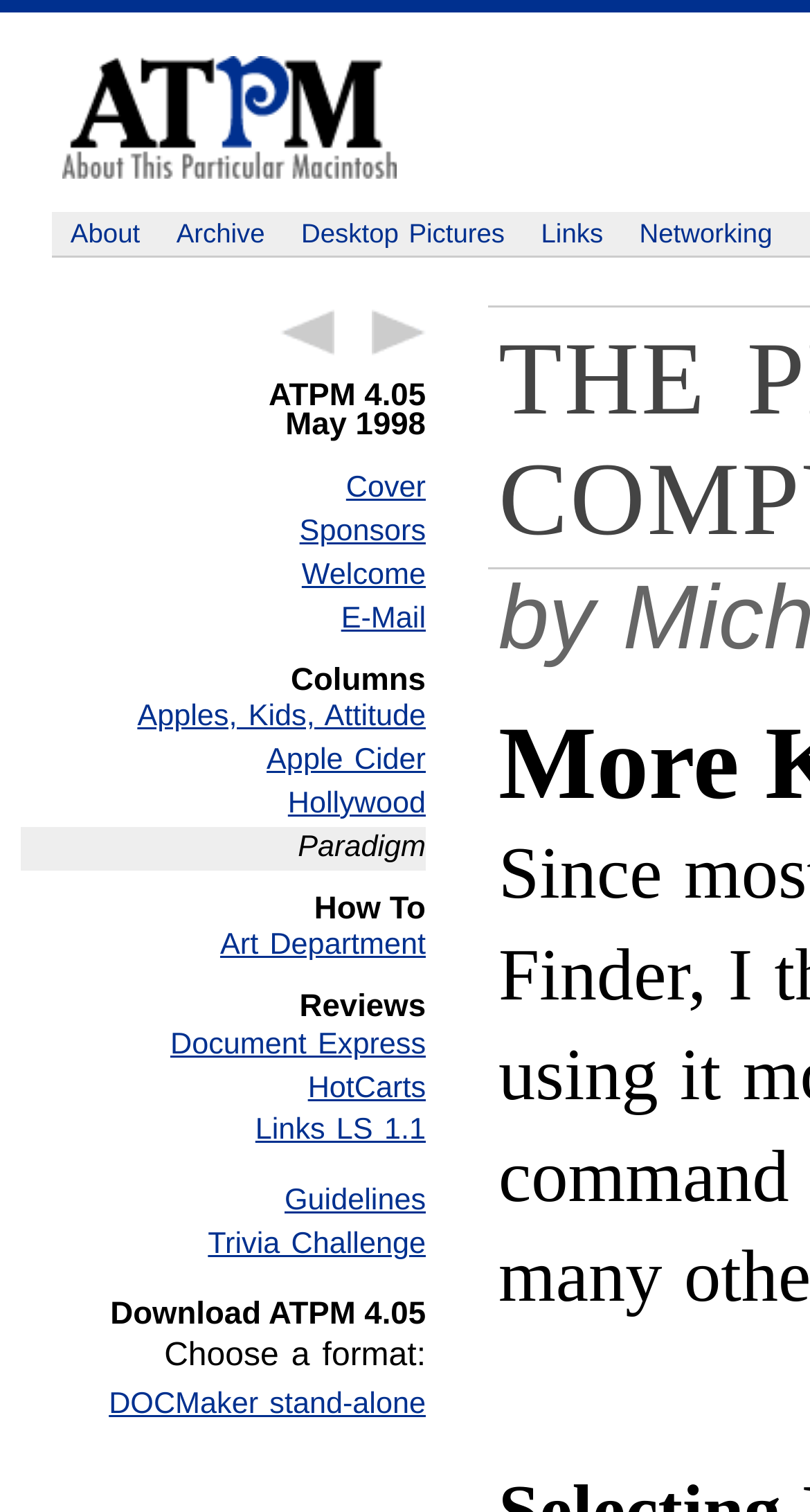Give an in-depth explanation of the webpage layout and content.

This webpage is about ATPM 4.05, a particular issue of a Macintosh-related publication. At the top, there are several links to other sections of the website, including "About", "Archive", "Desktop Pictures", "Links", and "Networking". Below these links, there are navigation links to the previous and next articles.

The main content of the page is divided into sections, each with a heading. The first section is titled "ATPM 4.05 May 1998" and has several links to related pages, including "Cover", "Sponsors", "Welcome", "E-Mail", and others. 

The next section is titled "Columns" and features links to articles such as "Apples, Kids, Attitude", "Apple Cider", and "Hollywood". Below this, there is a static text element with the title "Paradigm". 

The following sections are titled "How To", "Reviews", and "Download ATPM 4.05". Each of these sections contains links to related articles or resources, such as "Art Department", "Document Express", "HotCarts", and "Links LS 1.1". The "Download ATPM 4.05" section also includes a static text element with the label "Choose a format:" and a link to download the publication in a specific format, such as DOCMaker stand-alone.